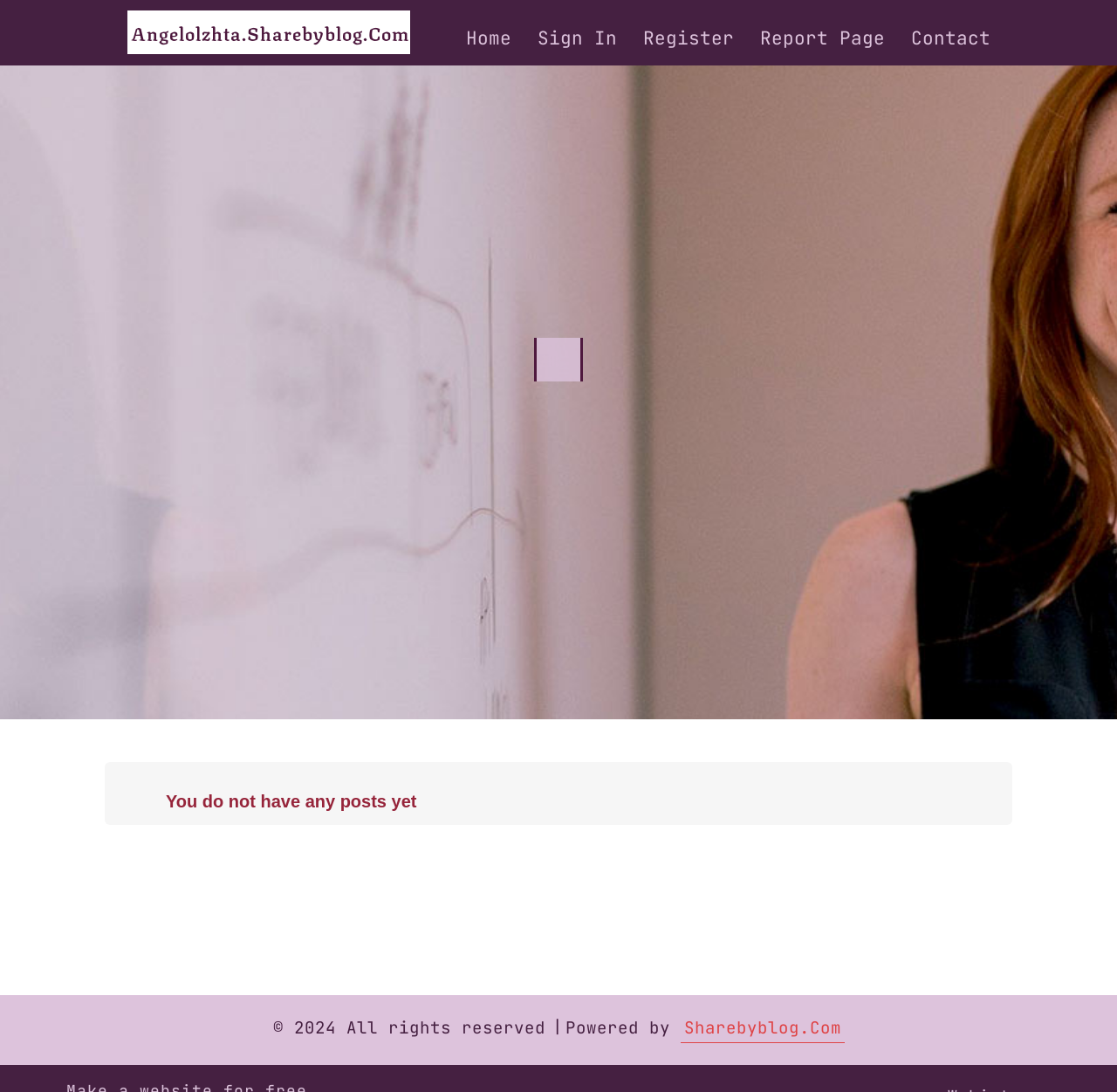Using the provided description: "Articles", find the bounding box coordinates of the corresponding UI element. The output should be four float numbers between 0 and 1, in the format [left, top, right, bottom].

None